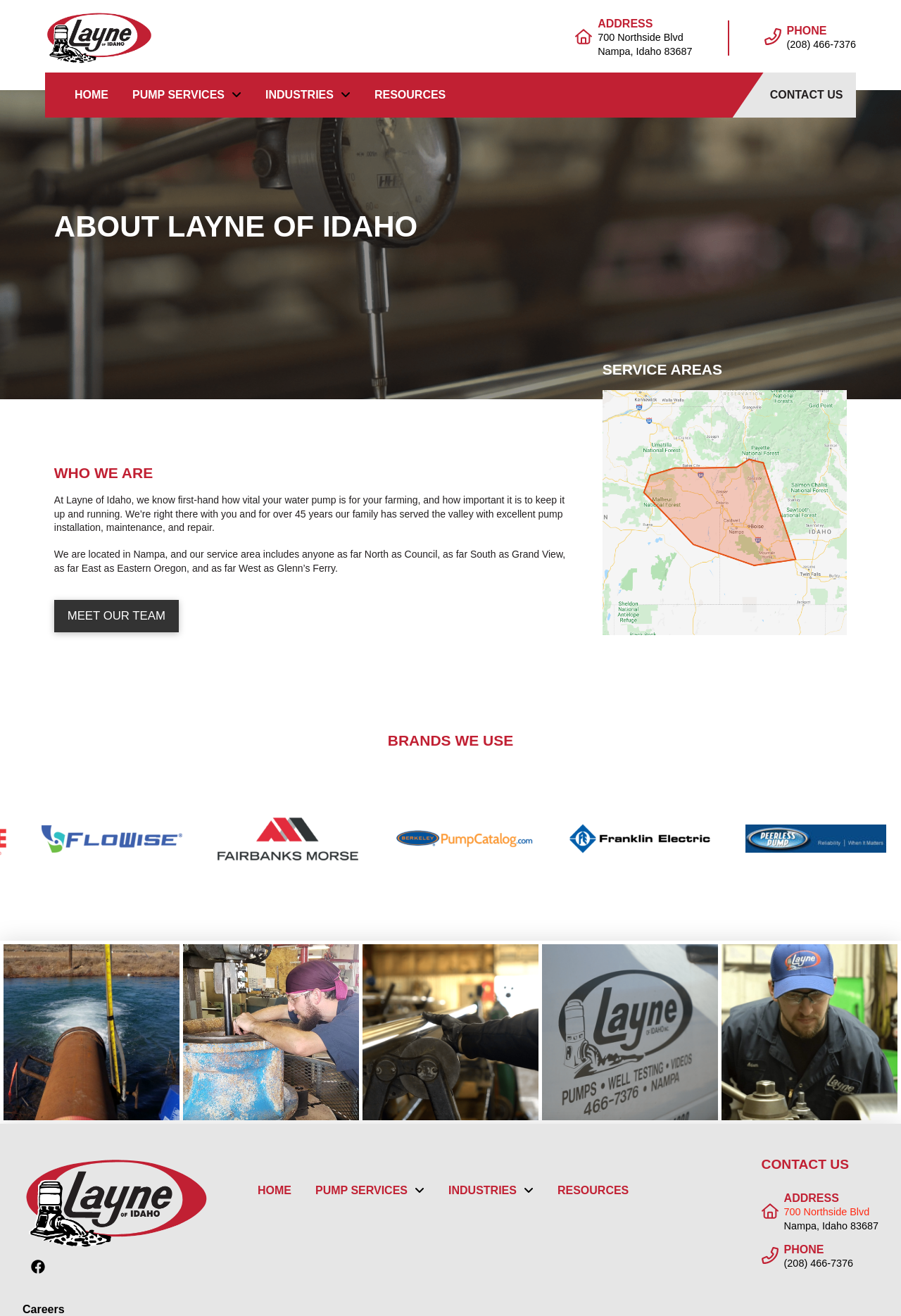Identify the bounding box coordinates for the region to click in order to carry out this instruction: "Click the '(208) 466-7376' phone number". Provide the coordinates using four float numbers between 0 and 1, formatted as [left, top, right, bottom].

[0.873, 0.029, 0.95, 0.038]